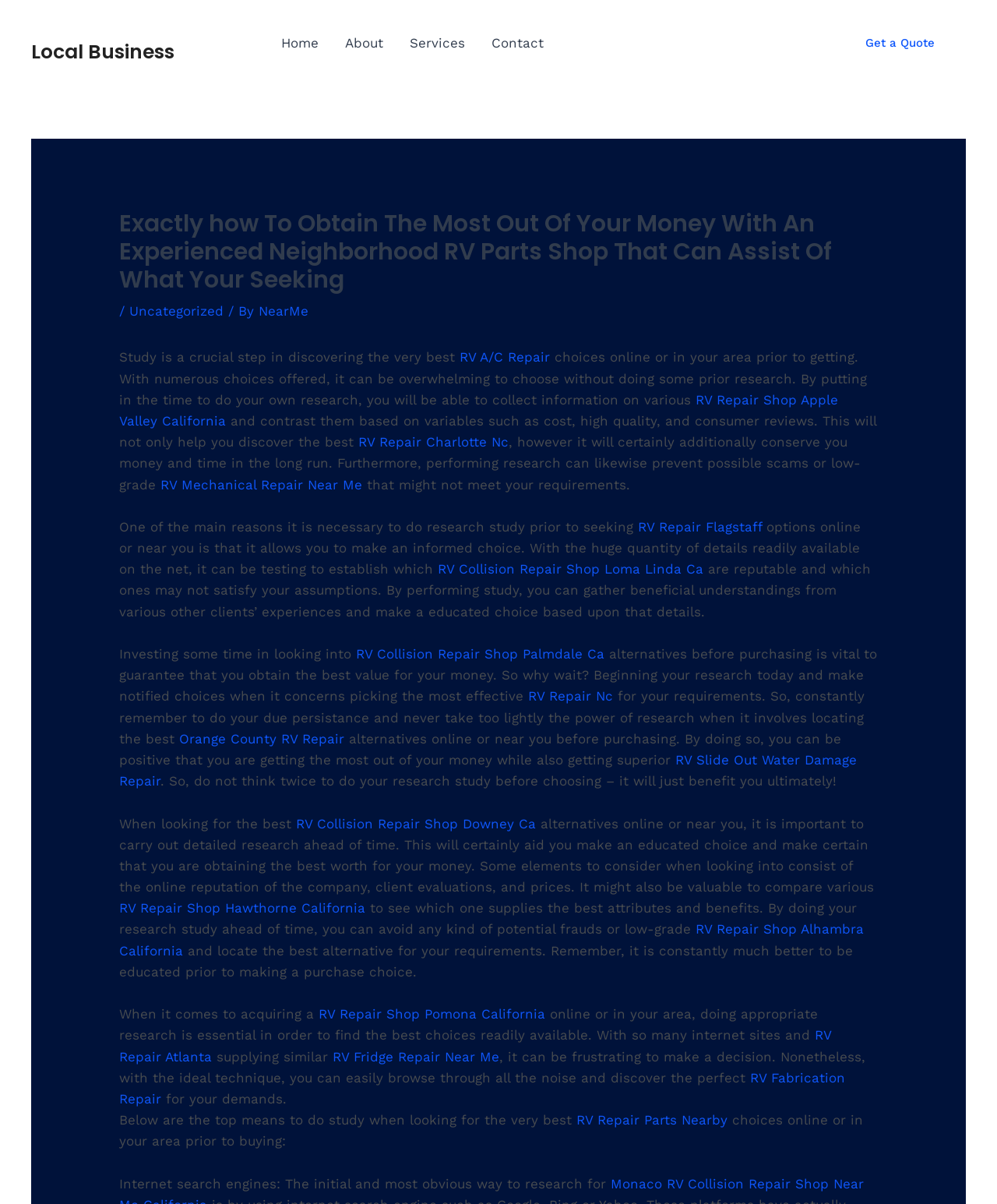Find the bounding box coordinates of the area to click in order to follow the instruction: "Navigate to 'Home'".

[0.269, 0.0, 0.333, 0.071]